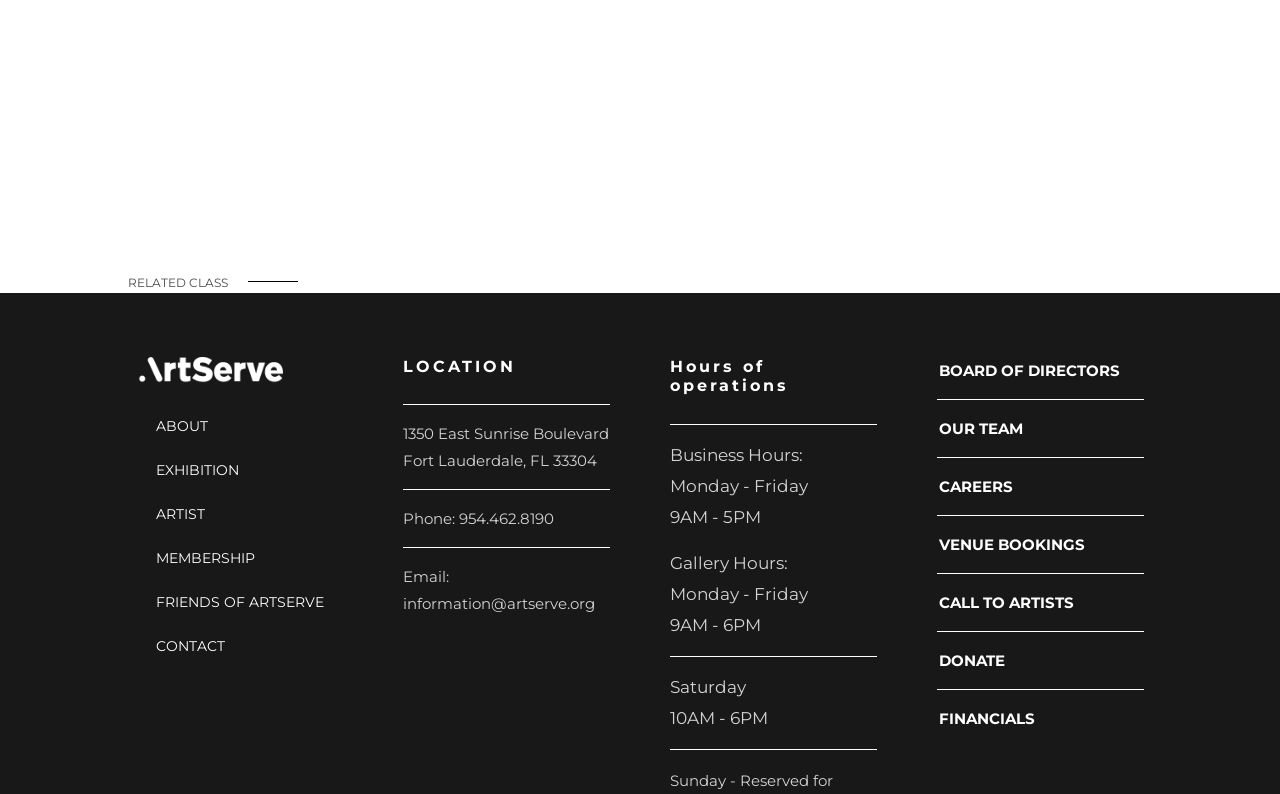Provide your answer in a single word or phrase: 
What is the phone number of ArtServe?

954.462.8190